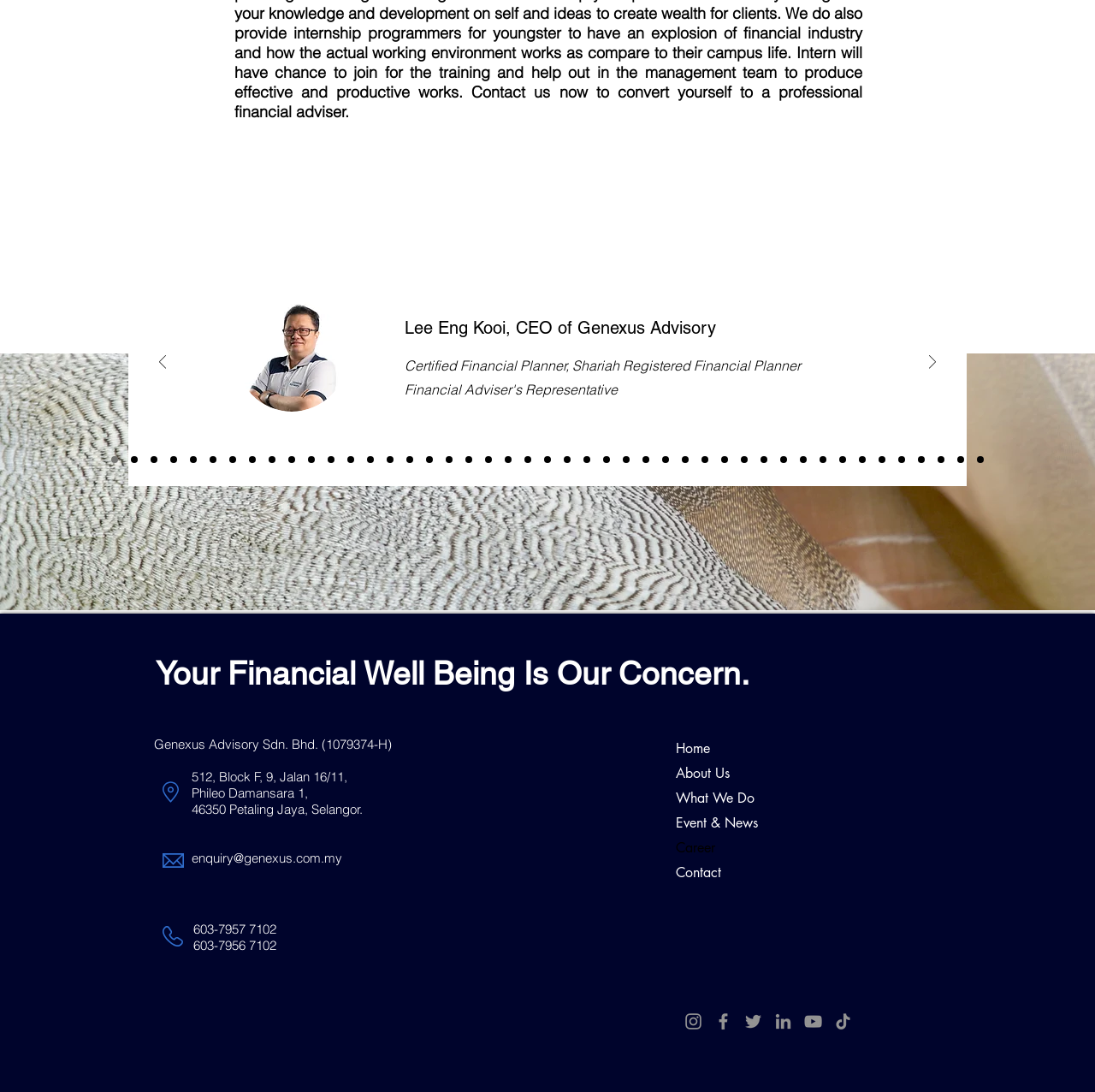Identify the bounding box for the described UI element: "Career".

[0.617, 0.765, 0.731, 0.787]